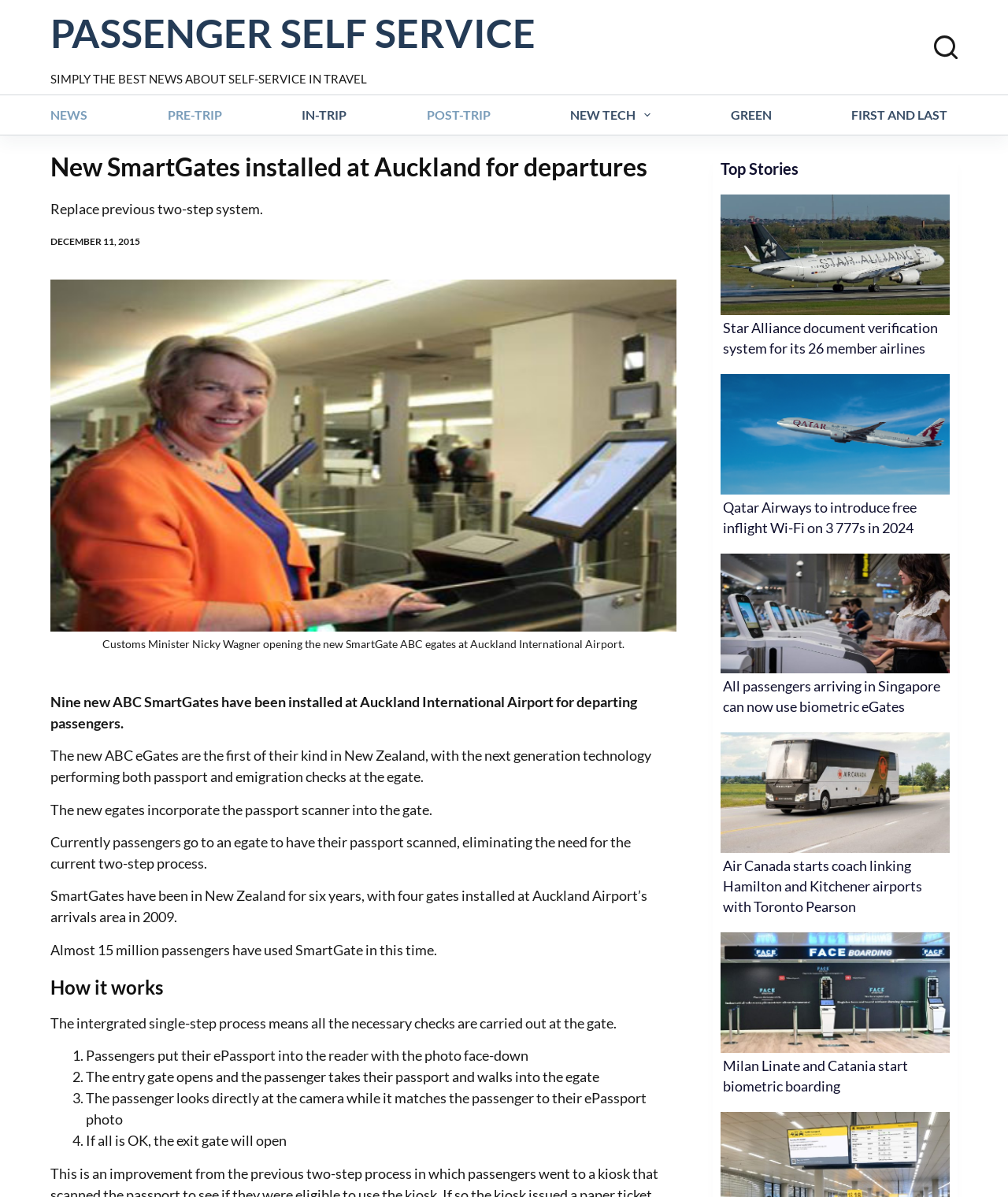Show the bounding box coordinates of the region that should be clicked to follow the instruction: "Open the 'Expand dropdown menu'."

[0.633, 0.088, 0.652, 0.104]